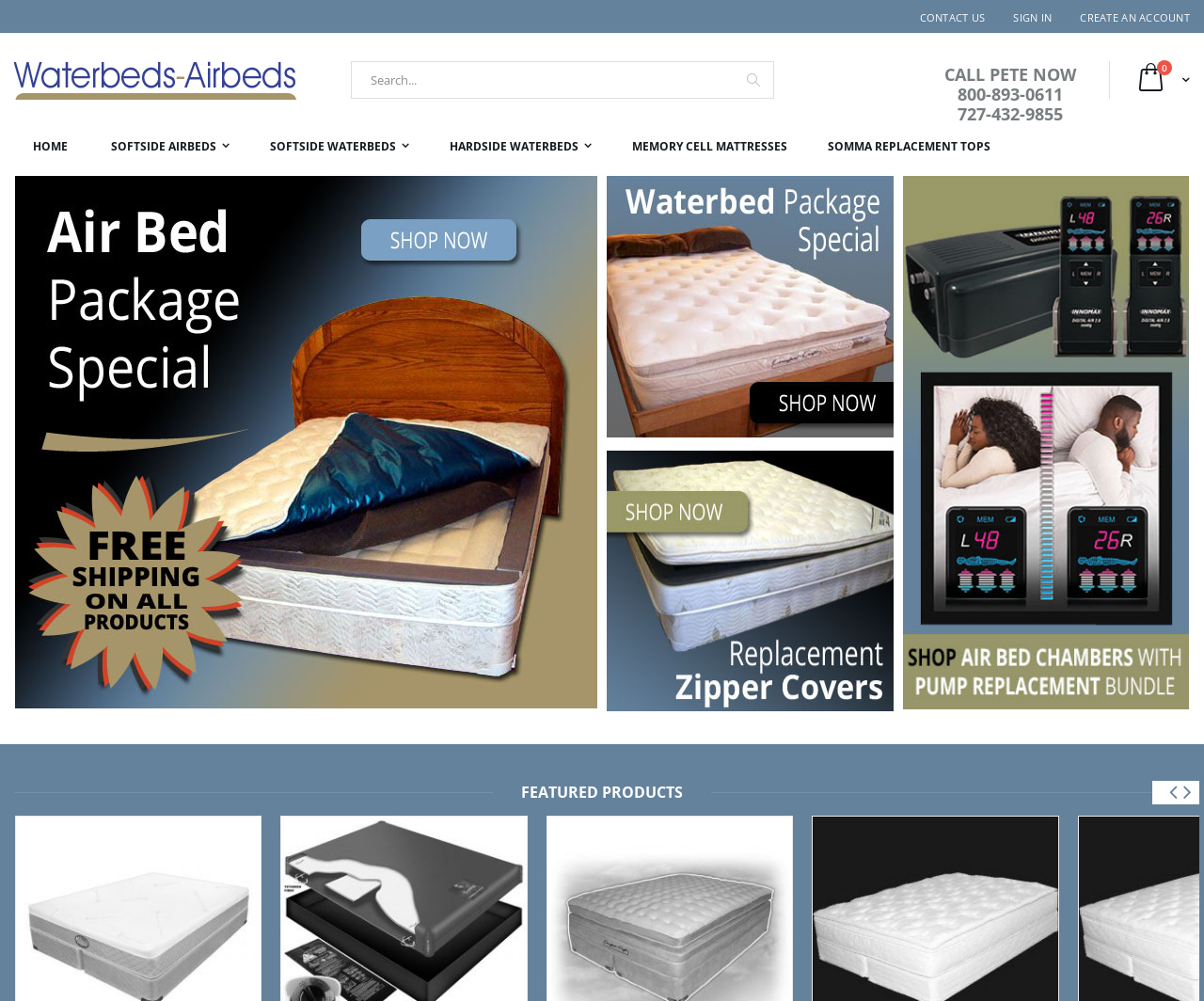Please provide a comprehensive answer to the question based on the screenshot: What type of products are featured on this webpage?

I inferred this by looking at the meta description and the links in the tablist. The meta description mentions 'air beds', 'waterbeds', and 'mattresses', and the links in the tablist have text like 'SOFTSIDE AIRBEDS' and 'HARDSIDE WATERBEDS'.